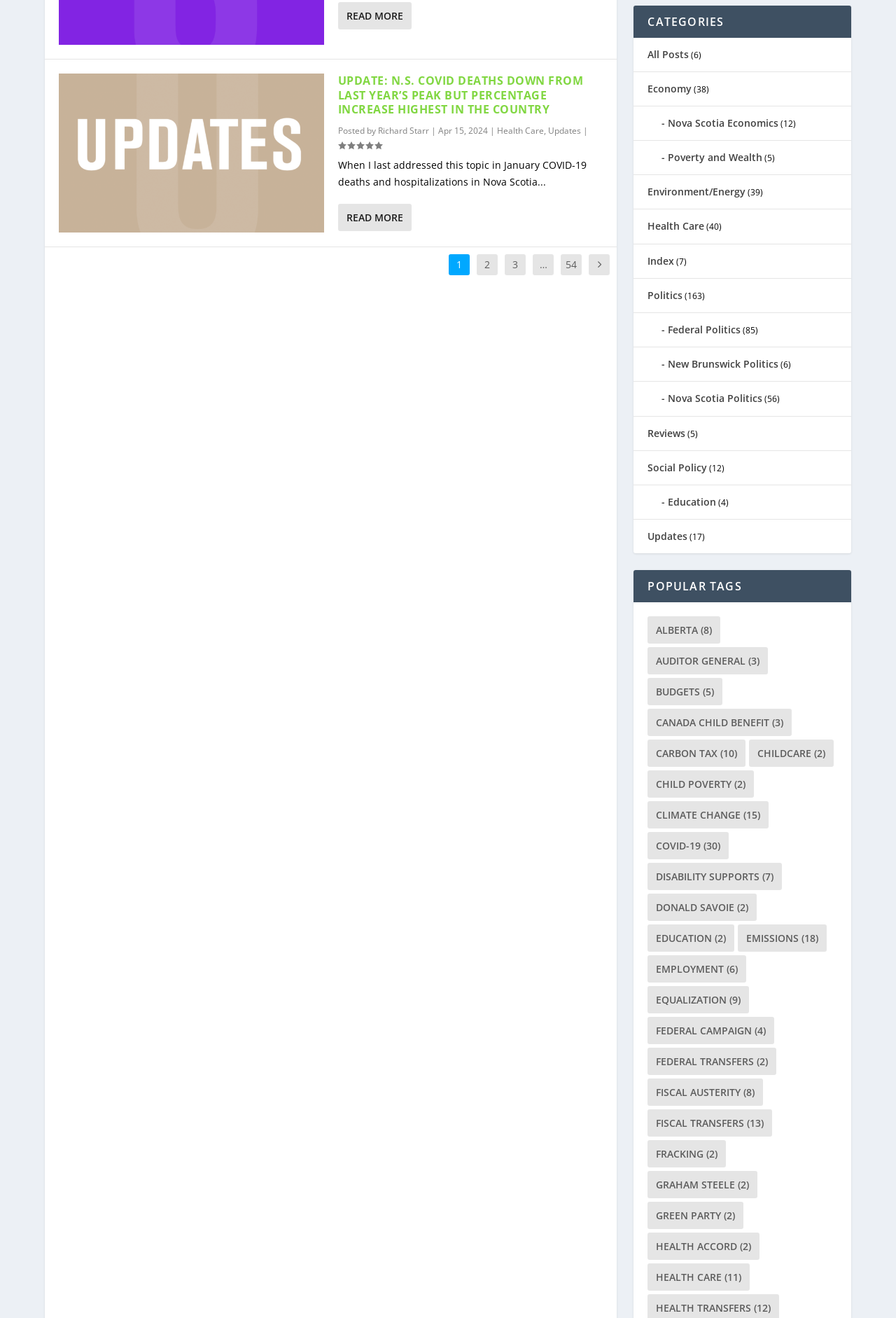Using the elements shown in the image, answer the question comprehensively: What is the topic of the article?

The topic of the article can be determined by looking at the heading 'UPDATE: N.S. COVID DEATHS DOWN FROM LAST YEAR’S PEAK BUT PERCENTAGE INCREASE HIGHEST IN THE COUNTRY' and the content of the article, which suggests that the article is discussing COVID-19 related topics.